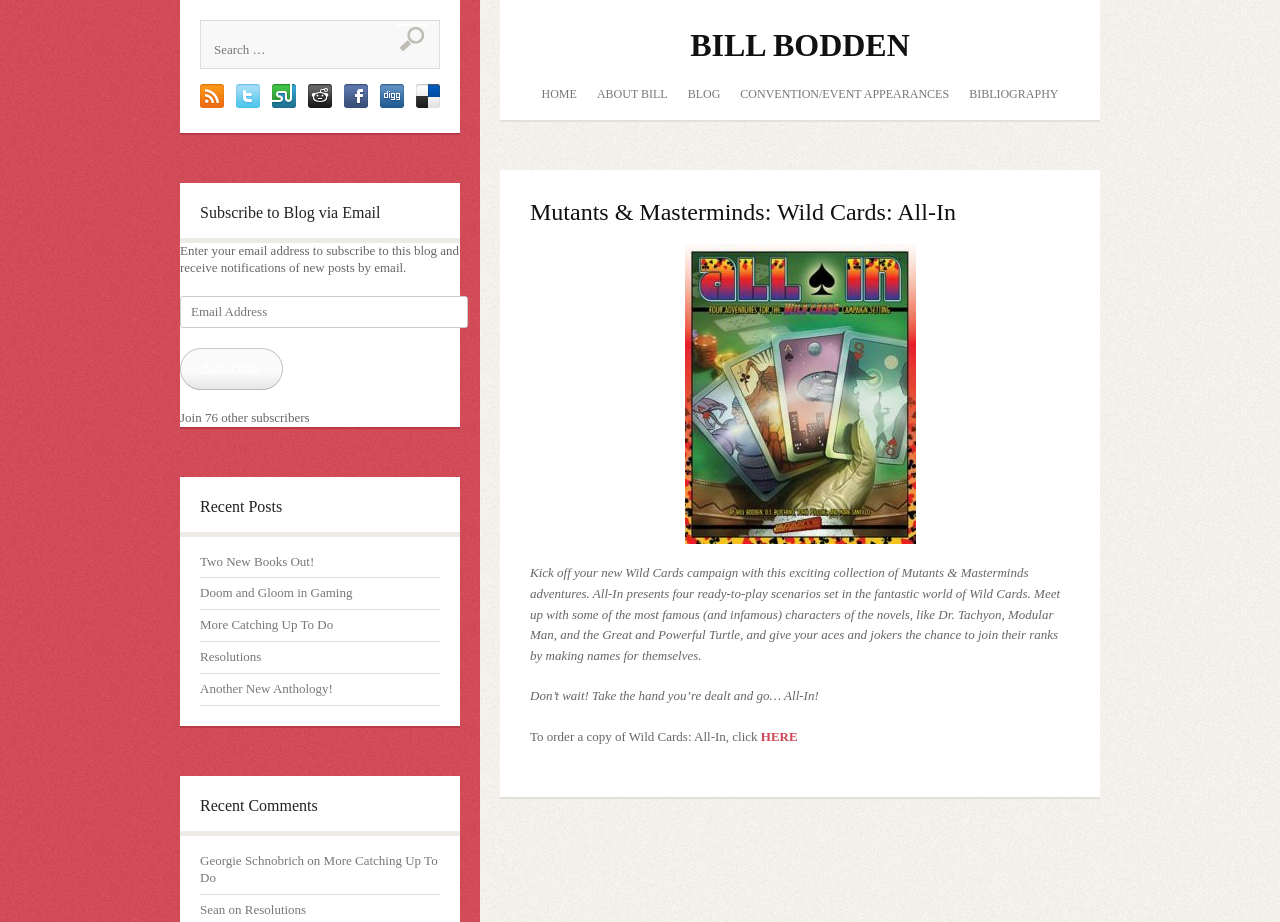Specify the bounding box coordinates of the area to click in order to execute this command: 'Search for something'. The coordinates should consist of four float numbers ranging from 0 to 1, and should be formatted as [left, top, right, bottom].

[0.156, 0.038, 0.308, 0.07]